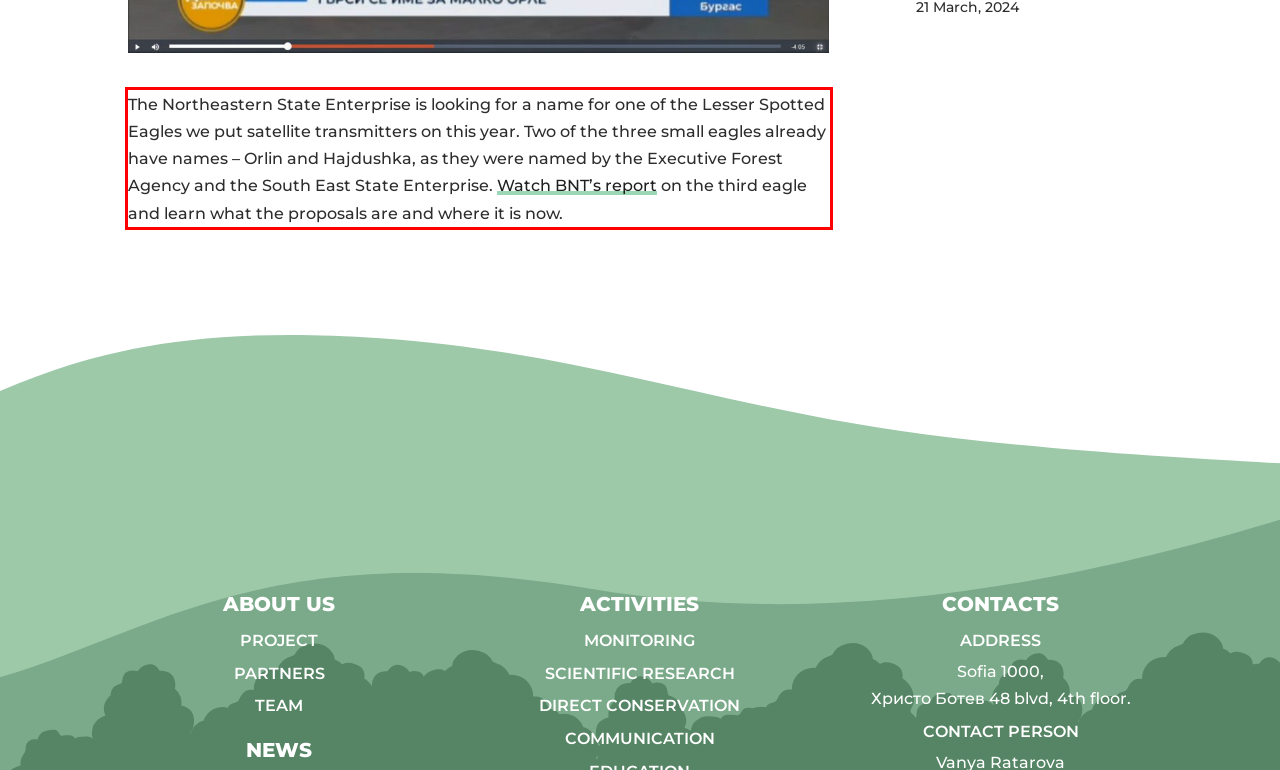Given a webpage screenshot, identify the text inside the red bounding box using OCR and extract it.

The Northeastern State Enterprise is looking for a name for one of the Lesser Spotted Eagles we put satellite transmitters on this year. Two of the three small eagles already have names – Orlin and Hajdushka, as they were named by the Executive Forest Agency and the South East State Enterprise. Watch BNT’s report on the third eagle and learn what the proposals are and where it is now.